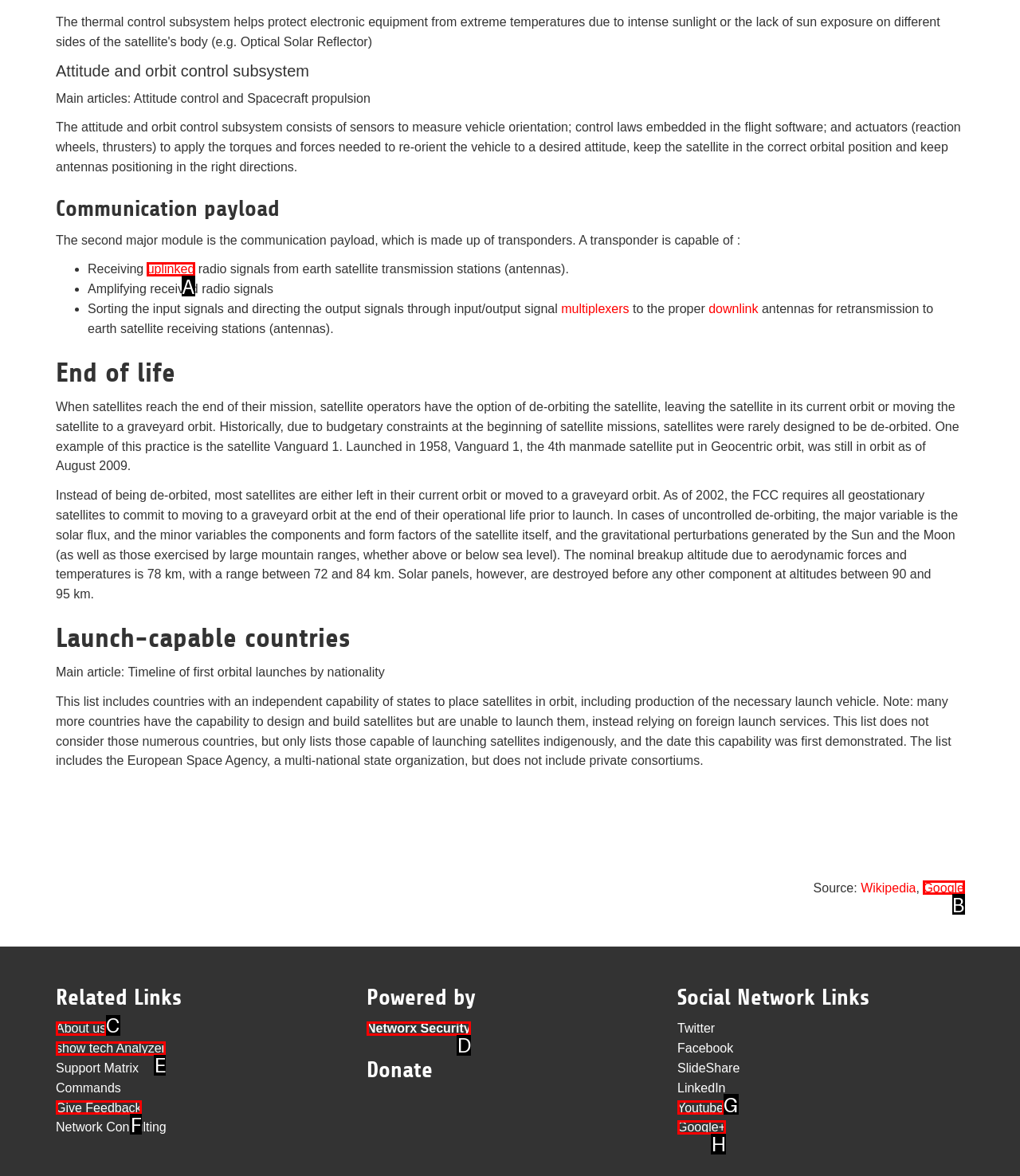Select the proper HTML element to perform the given task: Click the 'uplinked' link Answer with the corresponding letter from the provided choices.

A